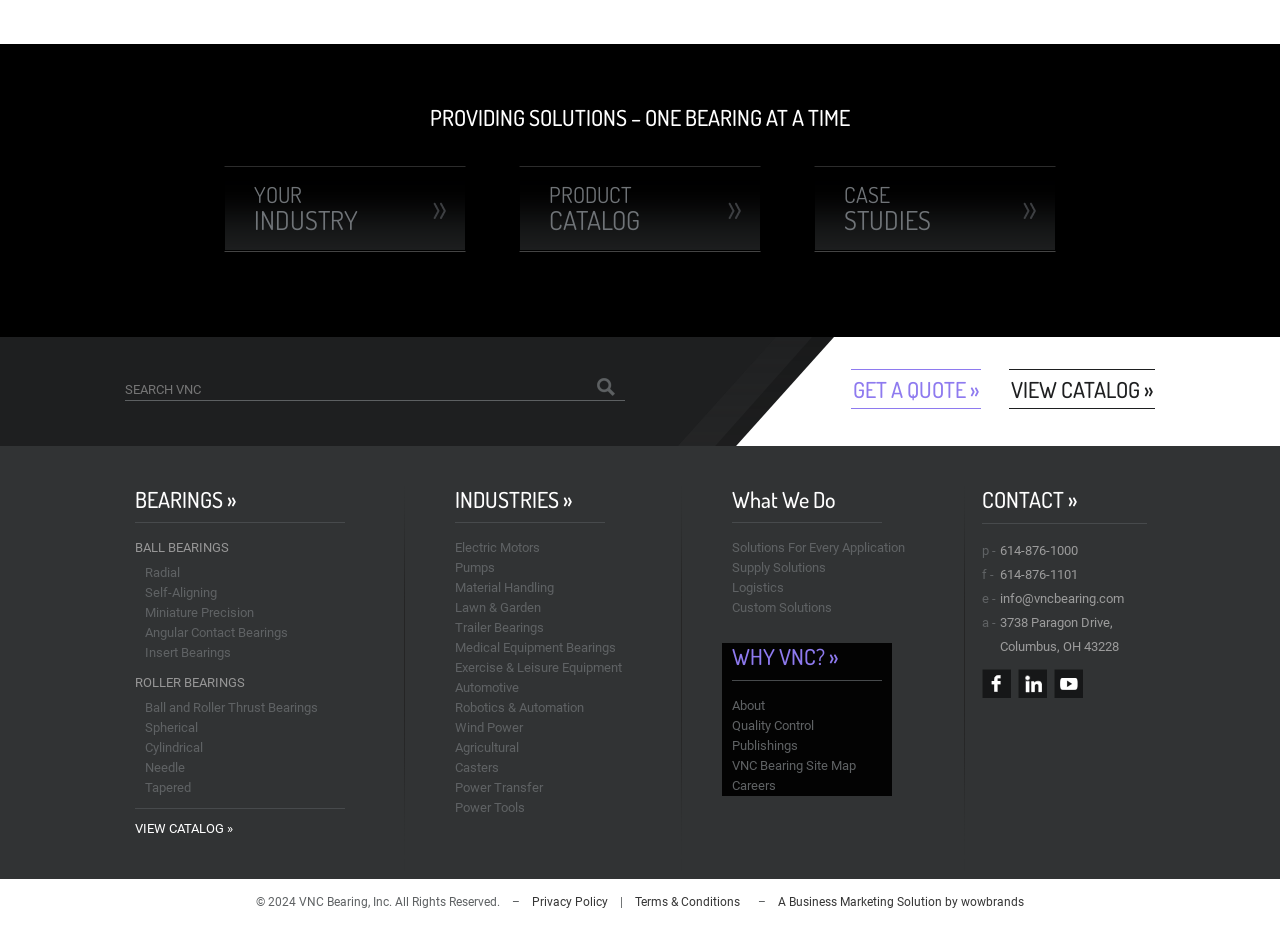Locate the bounding box coordinates of the clickable part needed for the task: "Contact VNC".

[0.767, 0.523, 0.896, 0.563]